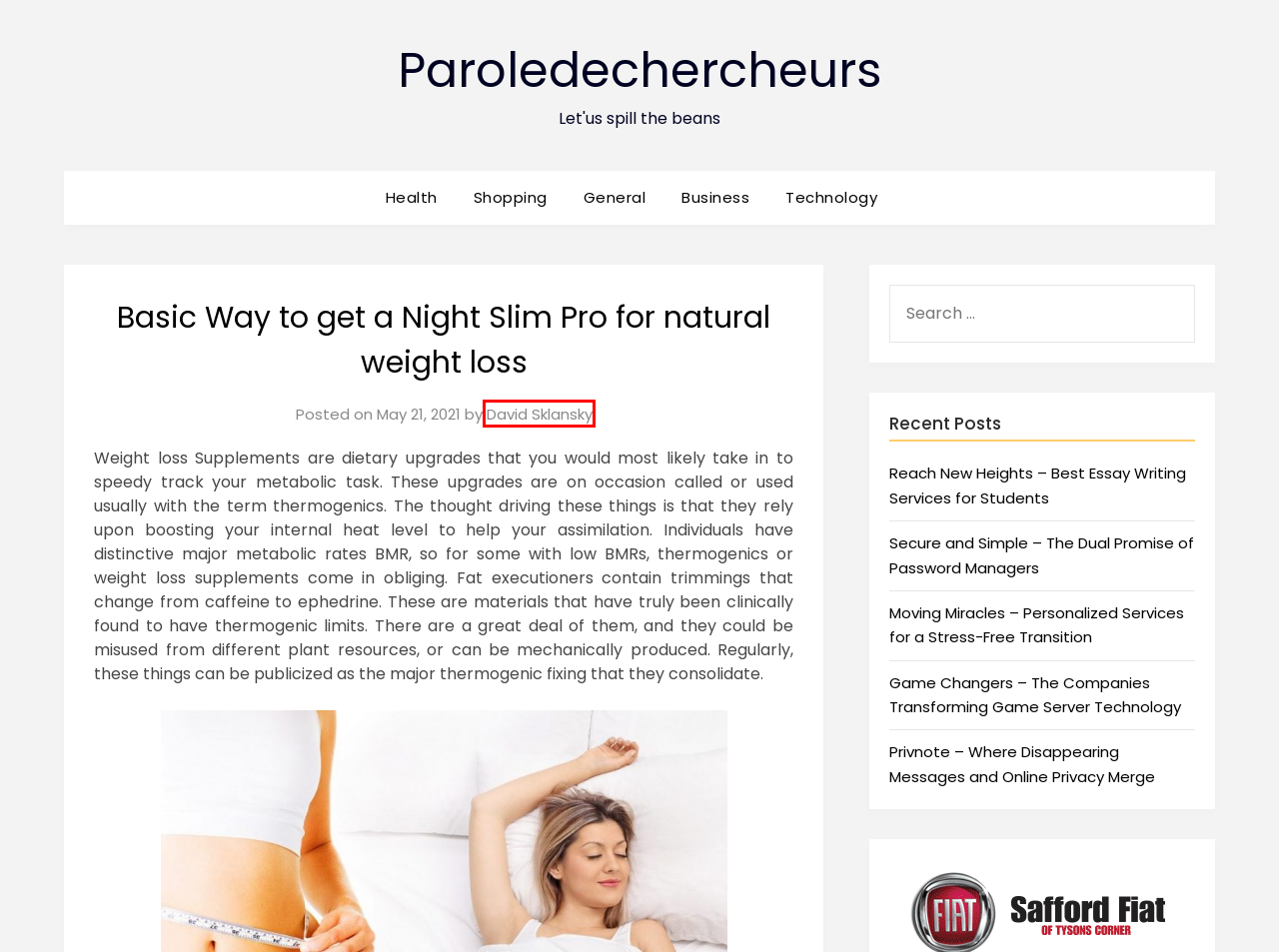You’re provided with a screenshot of a webpage that has a red bounding box around an element. Choose the best matching webpage description for the new page after clicking the element in the red box. The options are:
A. Technology – Paroledechercheurs
B. Shopping – Paroledechercheurs
C. Privnote – Where Disappearing Messages and Online Privacy Merge – Paroledechercheurs
D. Business – Paroledechercheurs
E. Paroledechercheurs – Let'us spill the beans
F. Health – Paroledechercheurs
G. David Sklansky – Paroledechercheurs
H. General – Paroledechercheurs

G